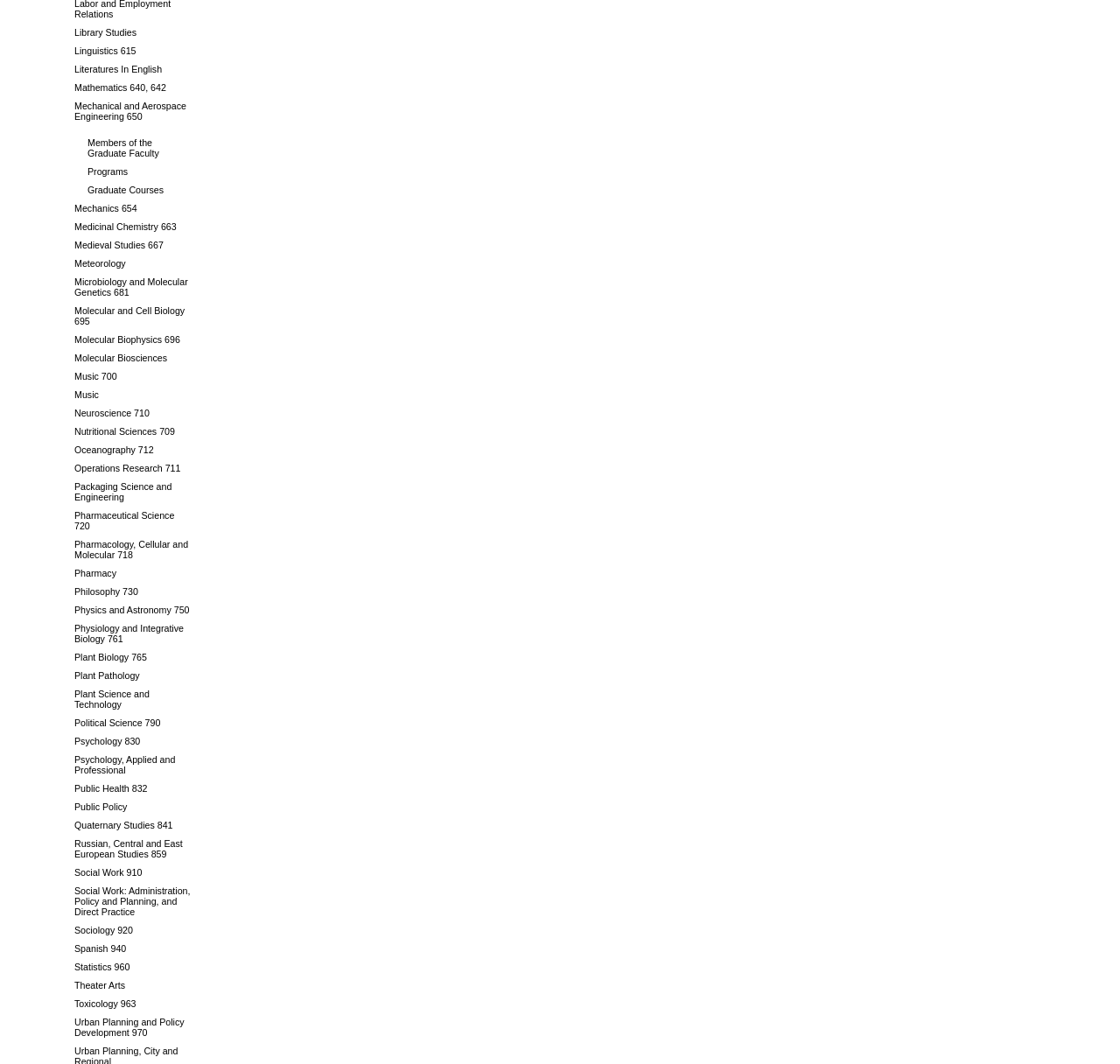Kindly determine the bounding box coordinates of the area that needs to be clicked to fulfill this instruction: "browse Programs".

[0.058, 0.151, 0.171, 0.167]